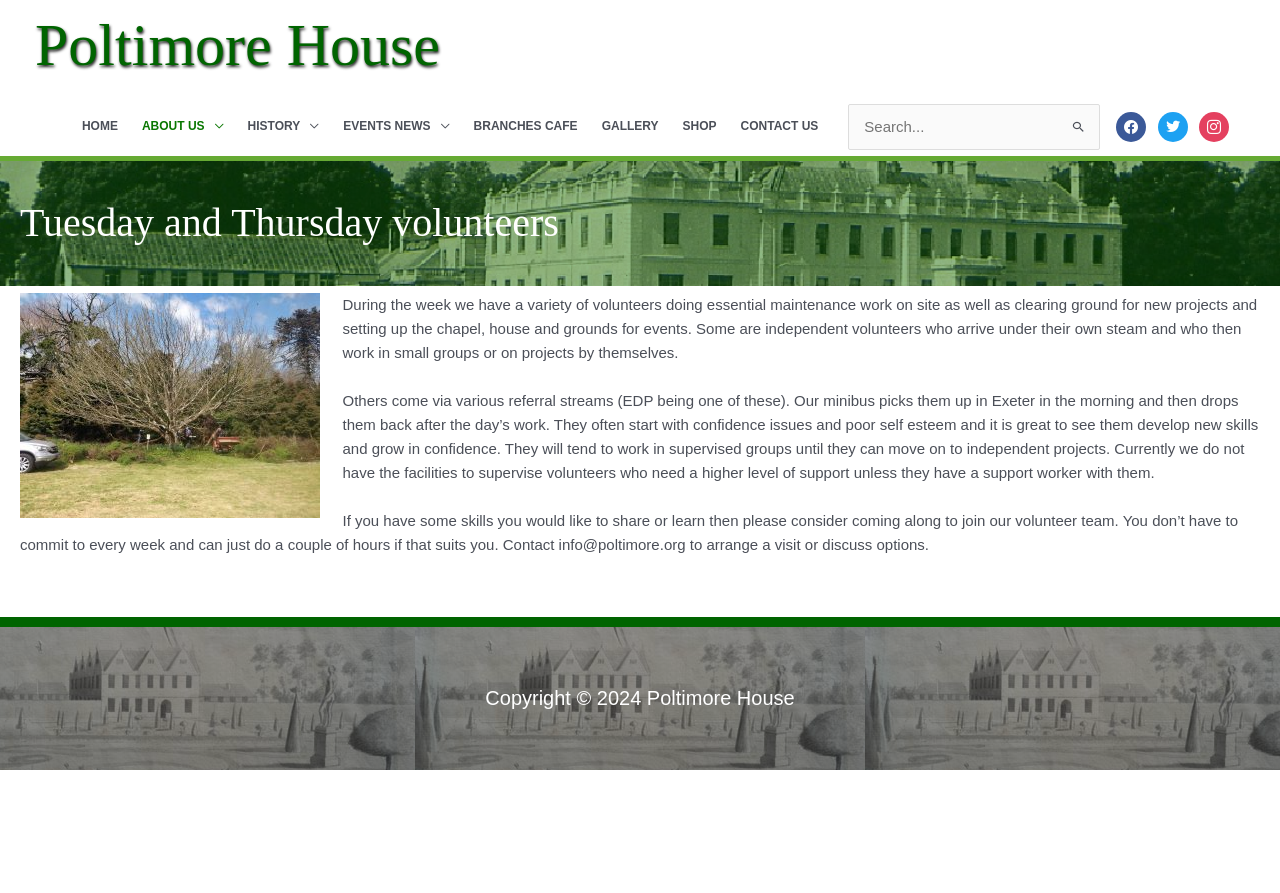Carefully examine the image and provide an in-depth answer to the question: How do some volunteers arrive at the site?

The StaticText mentions that the minibus picks up volunteers in Exeter in the morning and then drops them back after the day's work.